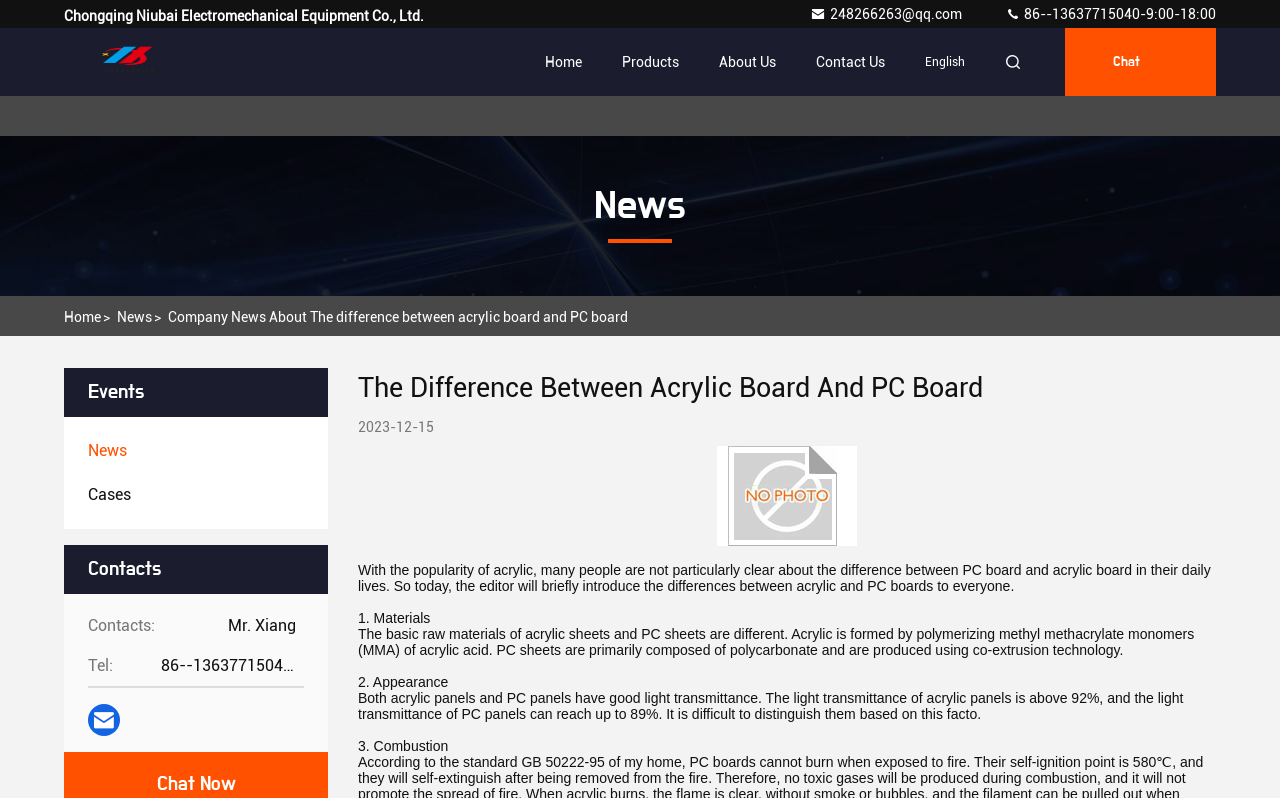Find the bounding box coordinates for the area that must be clicked to perform this action: "Navigate to the home page".

[0.426, 0.035, 0.455, 0.12]